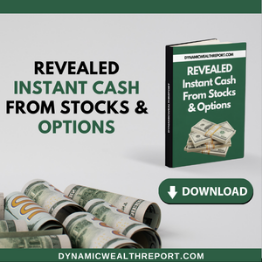Elaborate on all the features and components visible in the image.

The image promotes a financial guide titled "REVEALED: Instant Cash From Stocks & Options." The cover prominently features a design that includes images of rolled hundred-dollar bills, suggesting wealth and financial opportunity. The color scheme includes bold typography in black and white, set against a green background that conveys a sense of trust and growth associated with money matters. An inviting "DOWNLOAD" button is placed below the book cover, encouraging engagement and action from potential readers. The overall composition emphasizes insights into generating cash flow through investment strategies, appealing to individuals interested in enhancing their financial knowledge and investment skills.